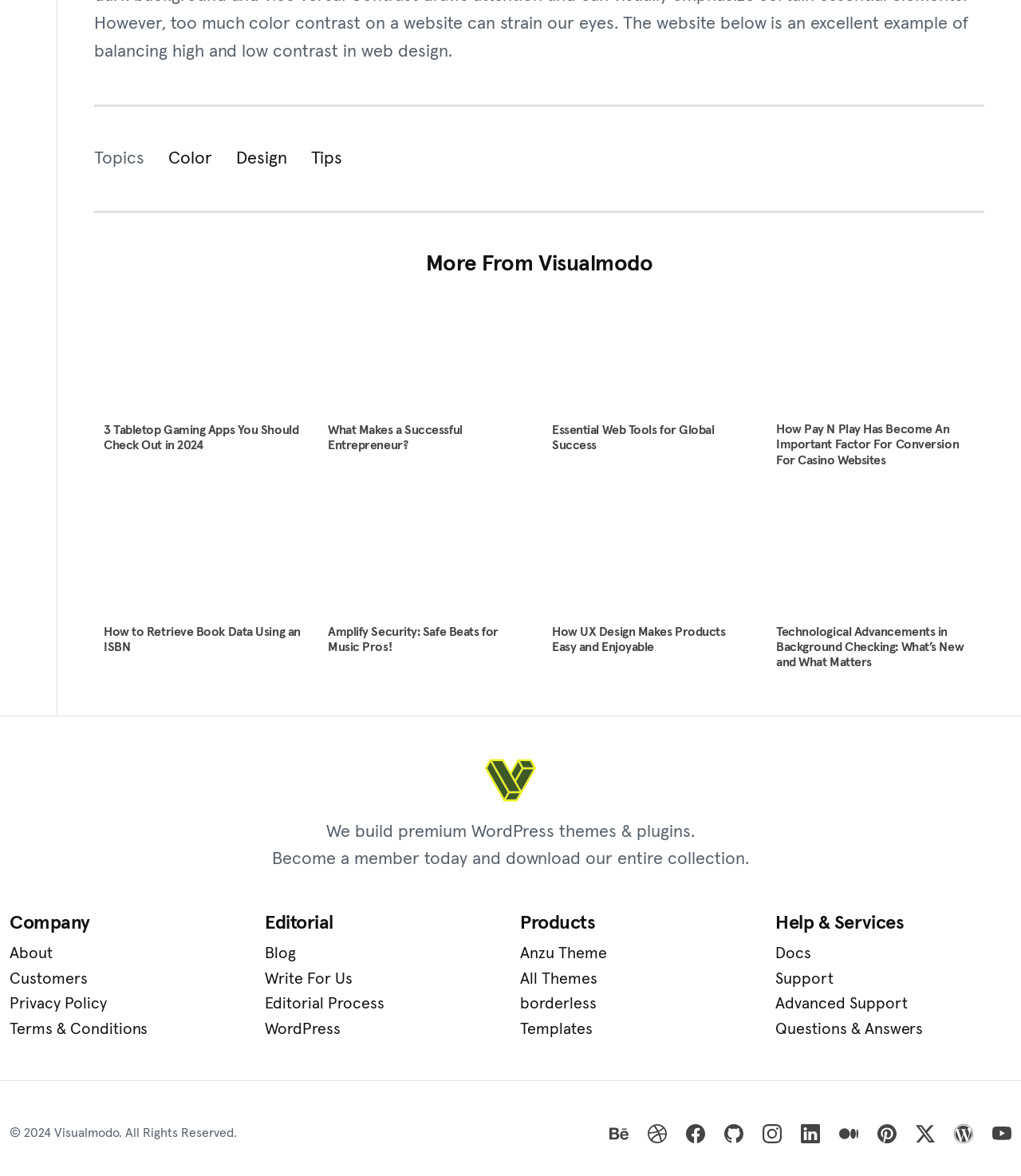How many social media links are present at the bottom of the page?
Using the image as a reference, answer with just one word or a short phrase.

10